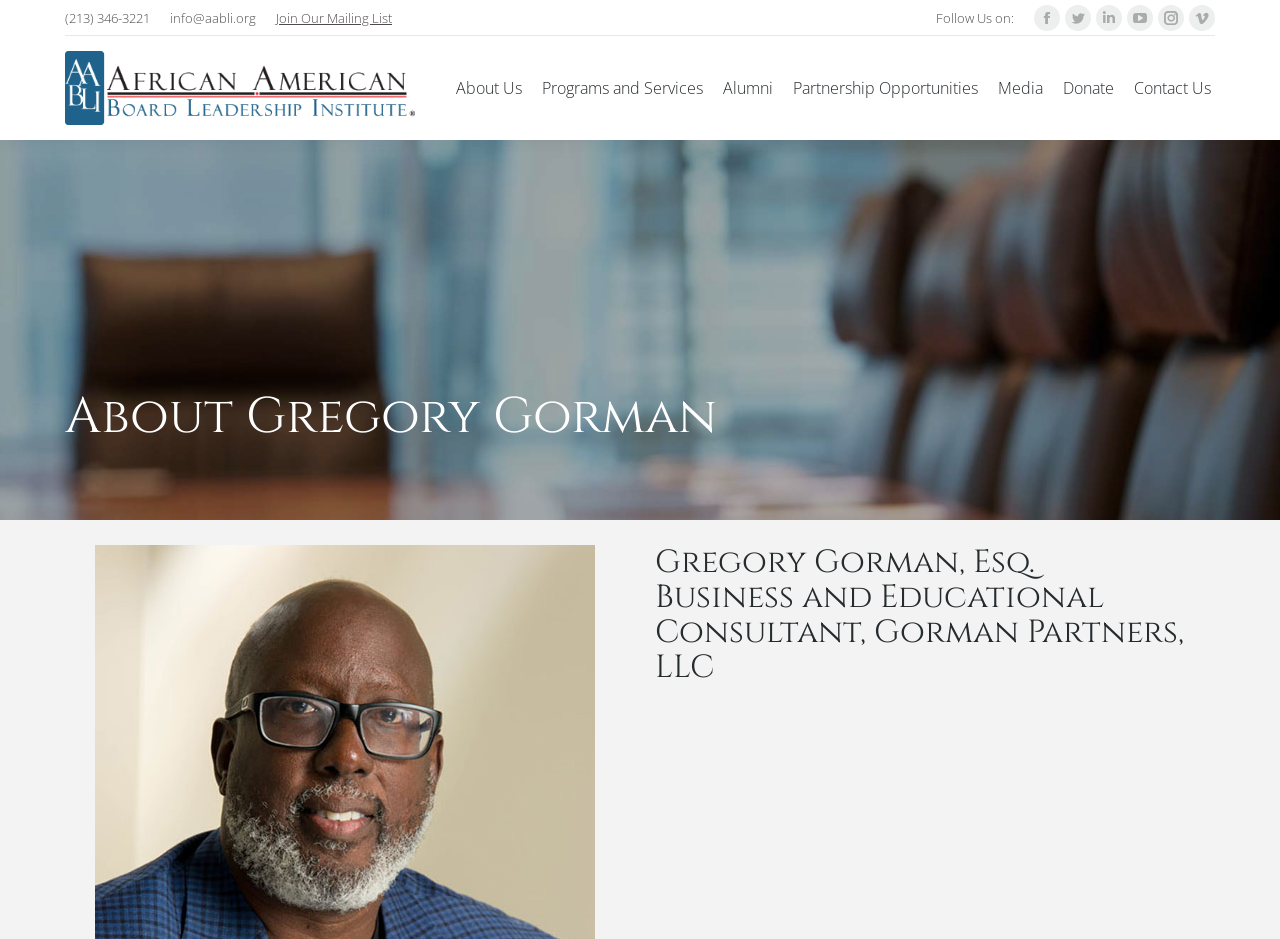Can you give a comprehensive explanation to the question given the content of the image?
What is the name of the organization?

I found the name of the organization 'AABLI - African American Board Leadership Institute' at the top of the webpage, which is also the title of the webpage.